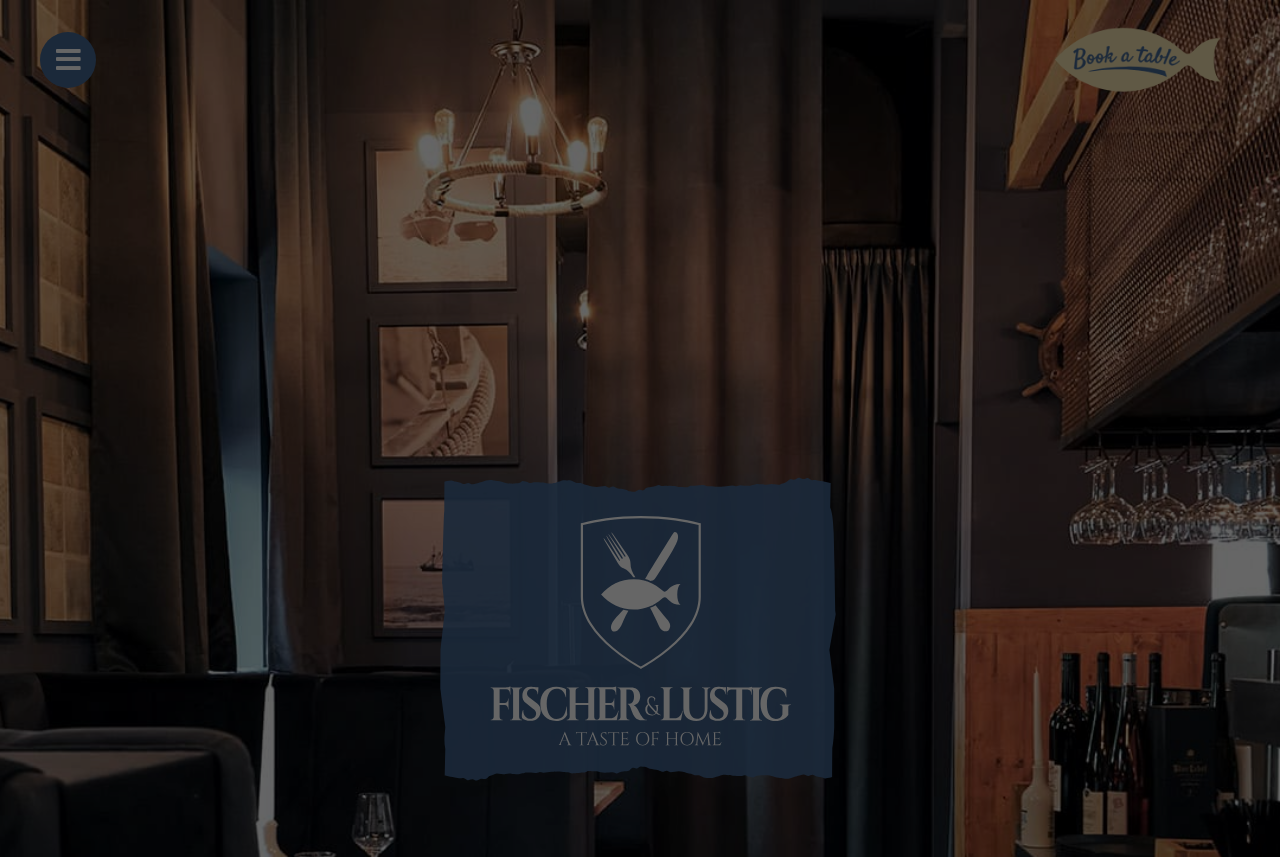Extract the bounding box for the UI element that matches this description: "aria-label="Link to #awb-open-oc__905"".

[0.031, 0.037, 0.075, 0.103]